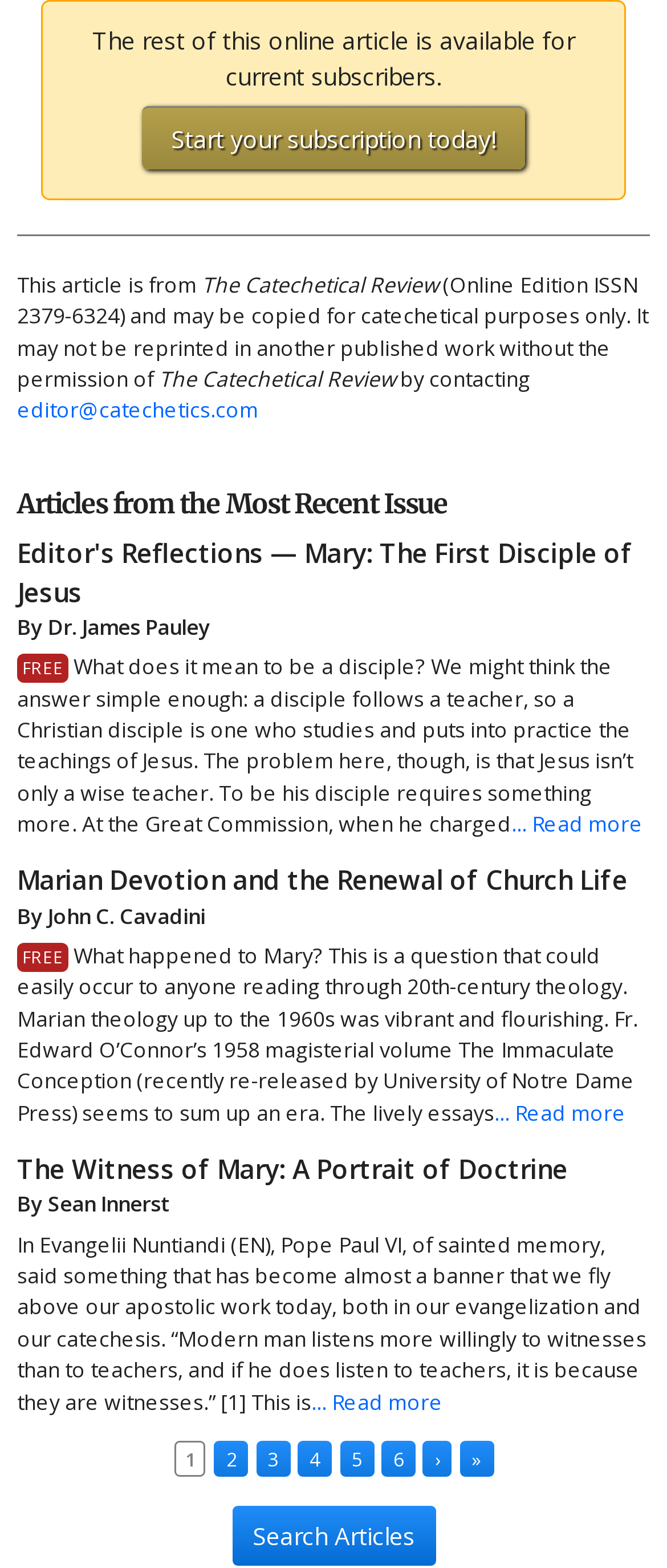Determine the bounding box coordinates for the region that must be clicked to execute the following instruction: "Read more about Marian Devotion and the Renewal of Church Life".

[0.741, 0.7, 0.938, 0.719]